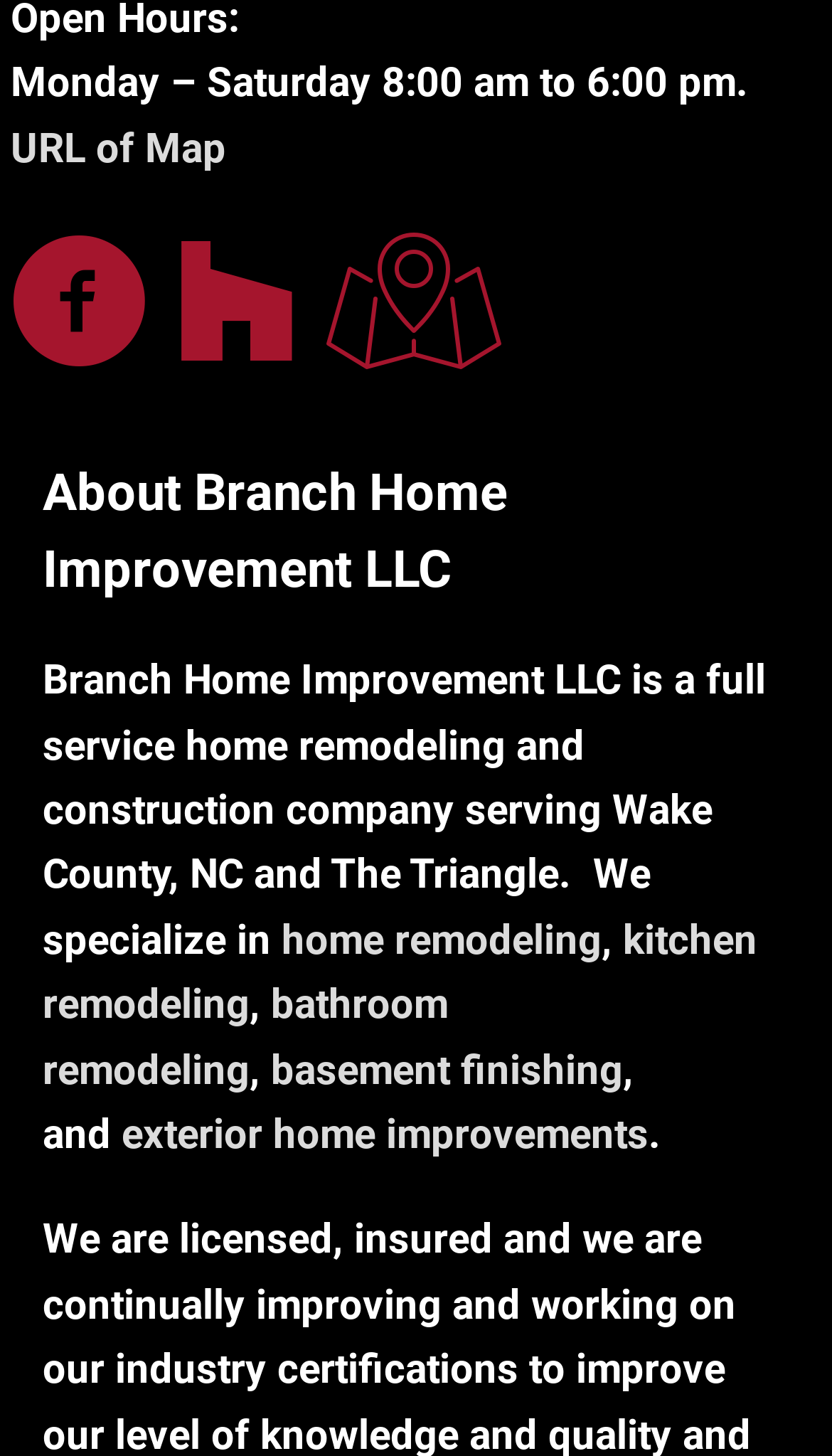Determine the bounding box coordinates for the area that should be clicked to carry out the following instruction: "Learn about home remodeling".

[0.338, 0.629, 0.723, 0.662]